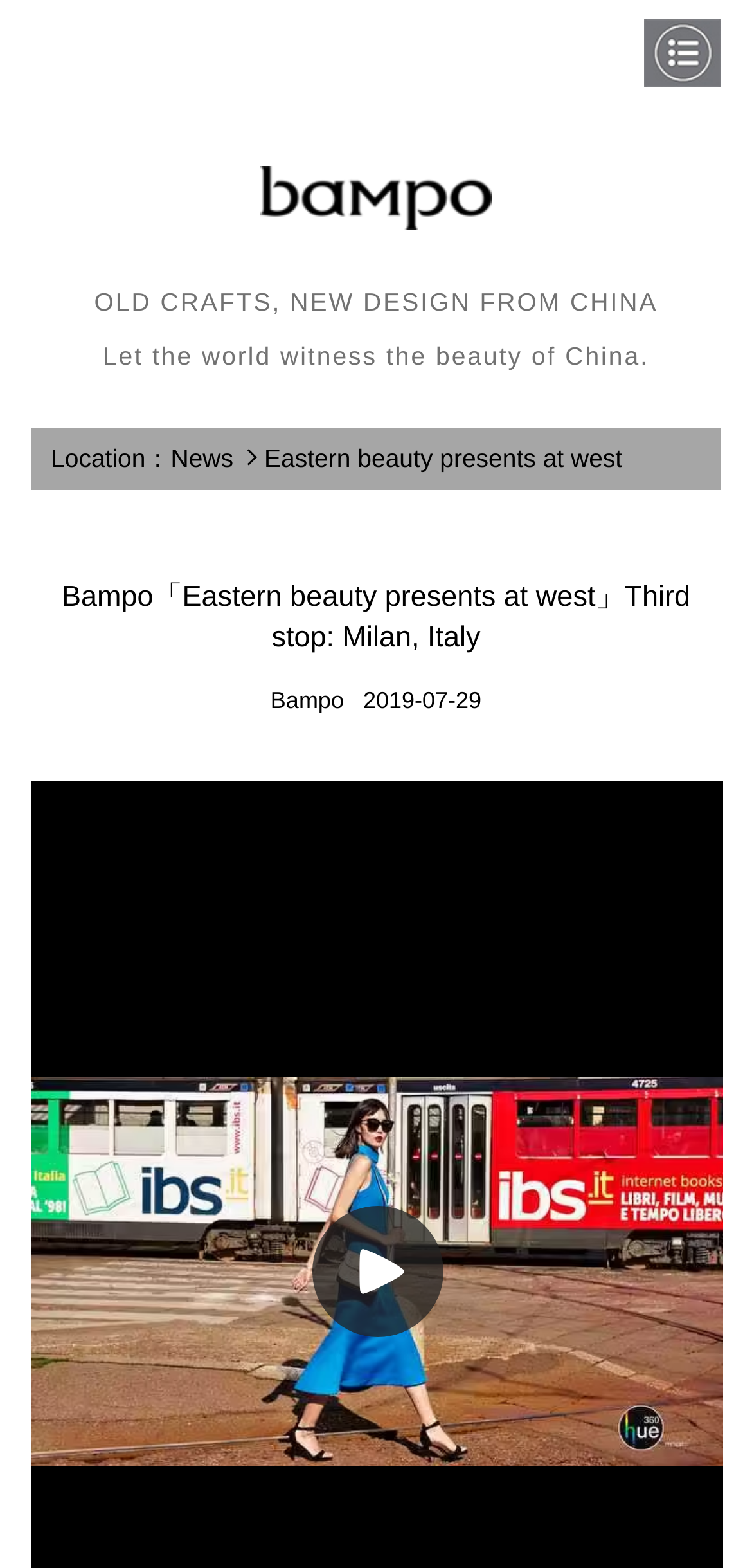Refer to the screenshot and give an in-depth answer to this question: What is the location mentioned?

The location is mentioned in the text 'Location：' followed by a link 'News' and another link 'Eastern beauty presents at west', which suggests that the location is related to the event or exhibition 'Eastern beauty presents at west'. The location is Milan, Italy, as indicated by the text.